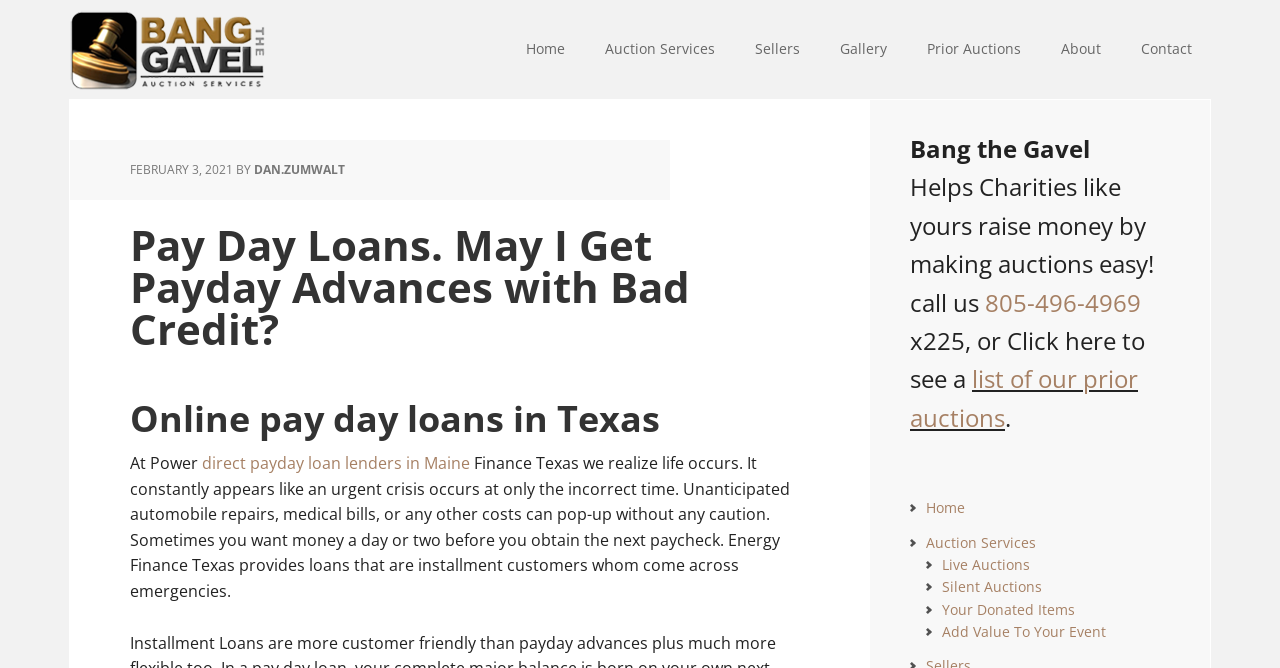What type of loans does Power Finance Texas provide? Examine the screenshot and reply using just one word or a brief phrase.

installment loans